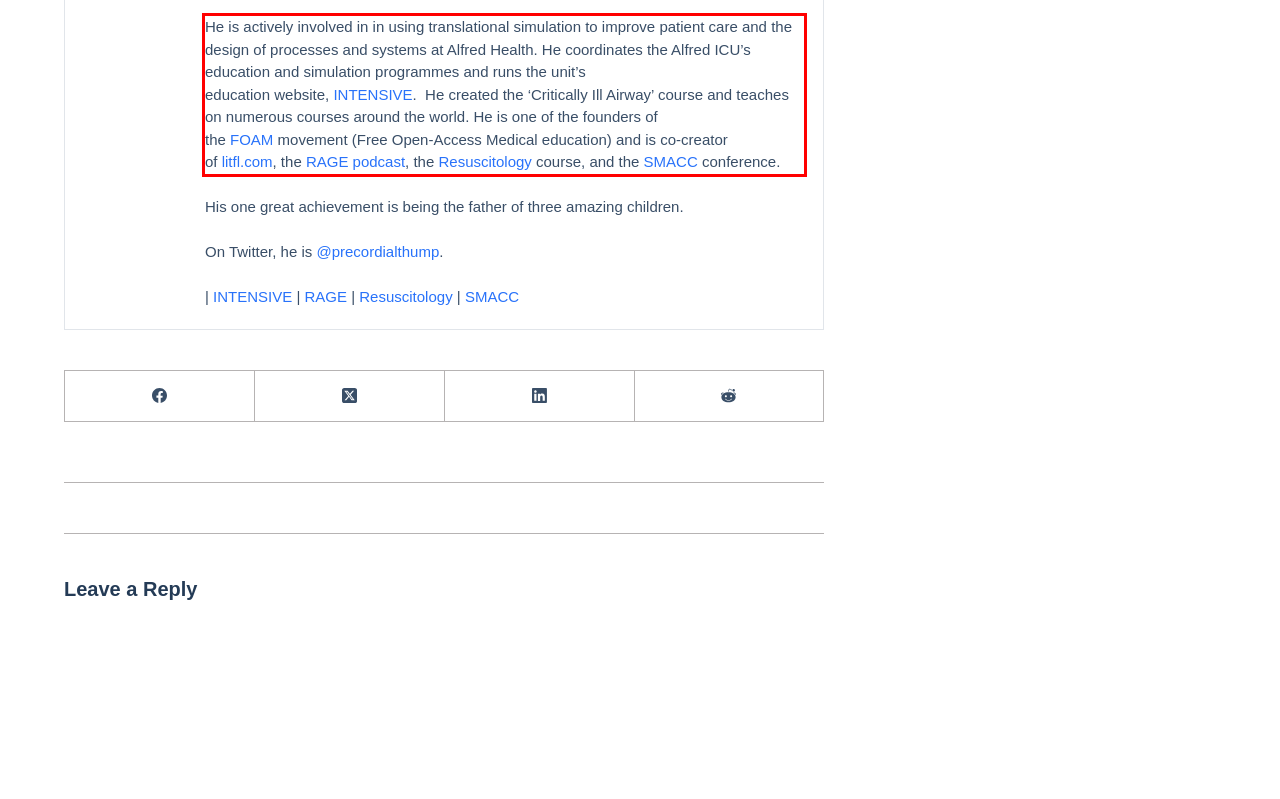There is a UI element on the webpage screenshot marked by a red bounding box. Extract and generate the text content from within this red box.

He is actively involved in in using translational simulation to improve patient care and the design of processes and systems at Alfred Health. He coordinates the Alfred ICU’s education and simulation programmes and runs the unit’s education website, INTENSIVE. He created the ‘Critically Ill Airway’ course and teaches on numerous courses around the world. He is one of the founders of the FOAM movement (Free Open-Access Medical education) and is co-creator of litfl.com, the RAGE podcast, the Resuscitology course, and the SMACC conference.